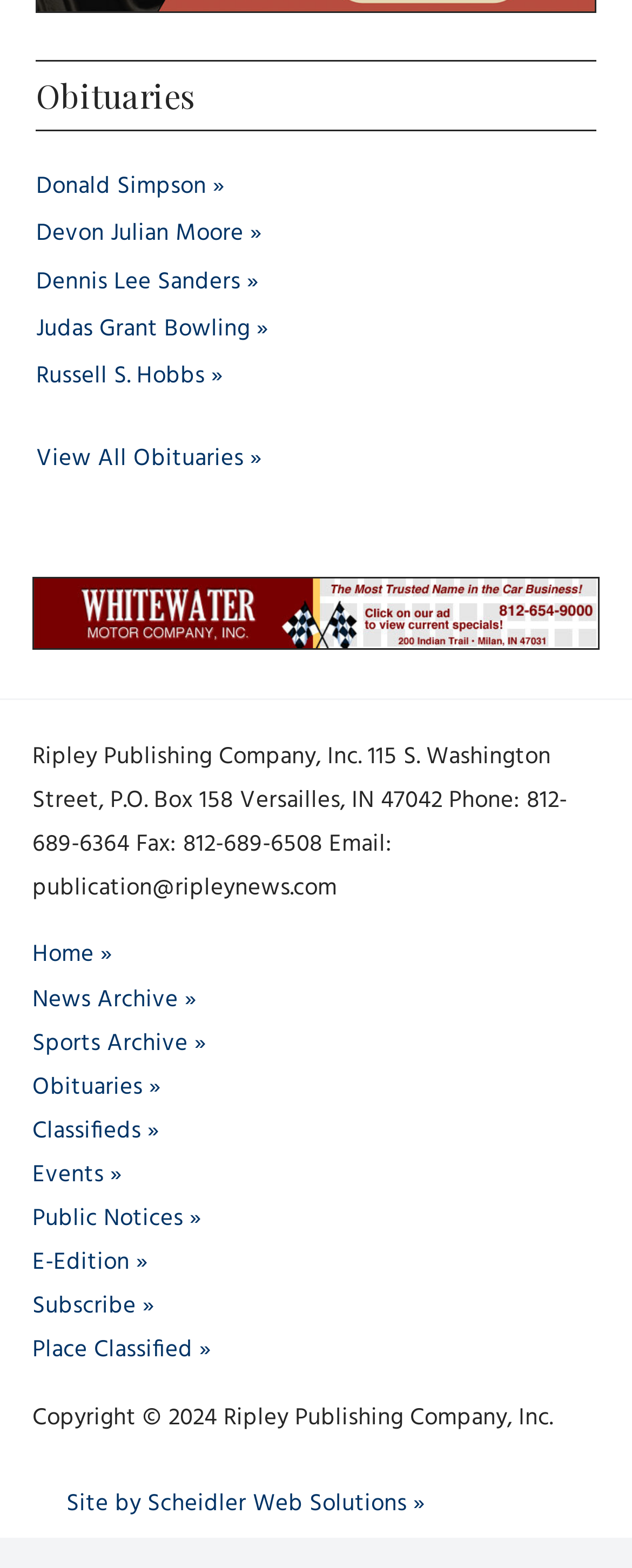Determine the bounding box of the UI element mentioned here: "Dennis Lee Sanders". The coordinates must be in the format [left, top, right, bottom] with values ranging from 0 to 1.

[0.058, 0.168, 0.409, 0.192]